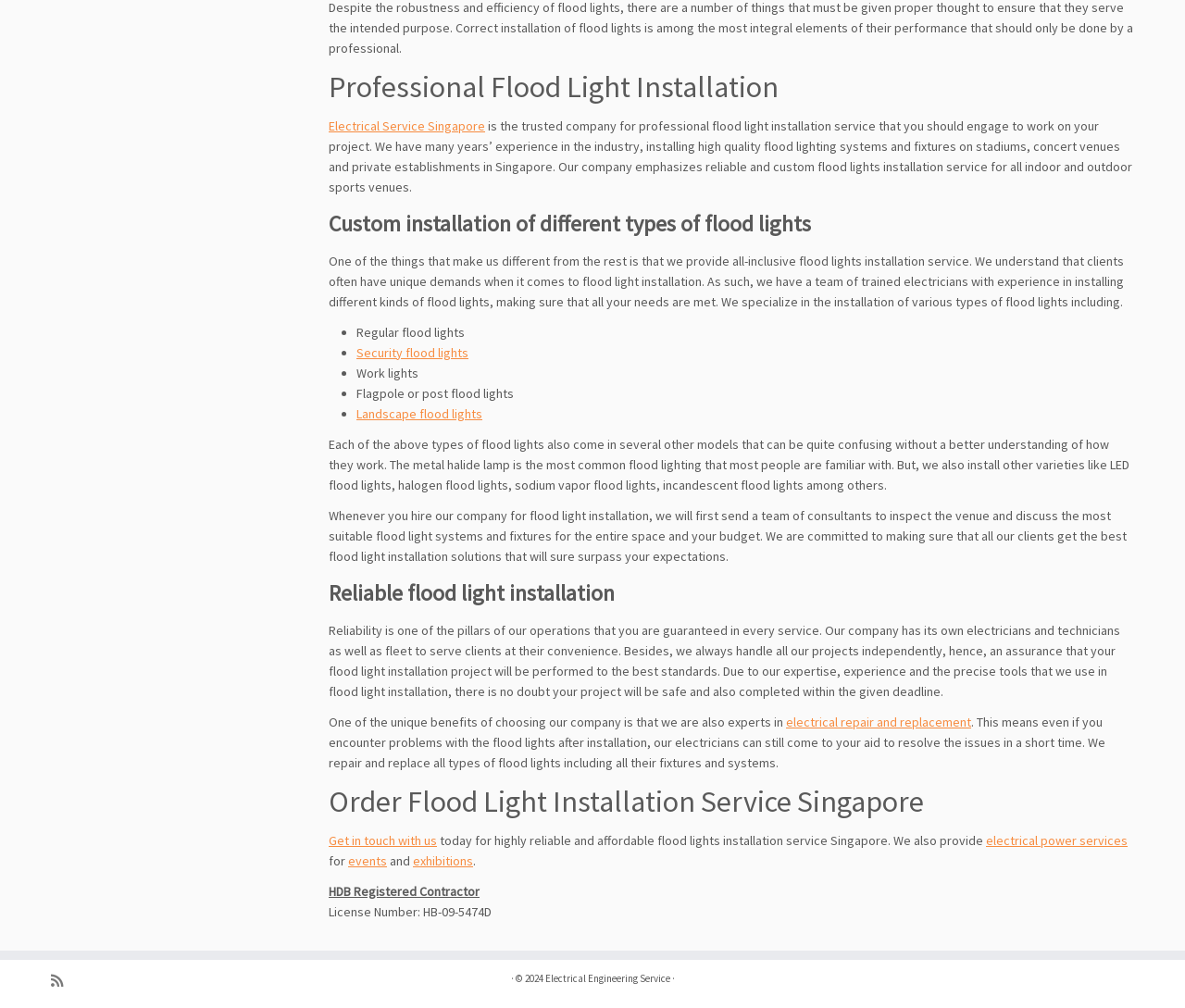What types of flood lights do they install?
Please respond to the question with as much detail as possible.

The company installs various types of flood lights, including regular flood lights, security flood lights, work lights, flagpole or post flood lights, and landscape flood lights, as listed in the bullet points.